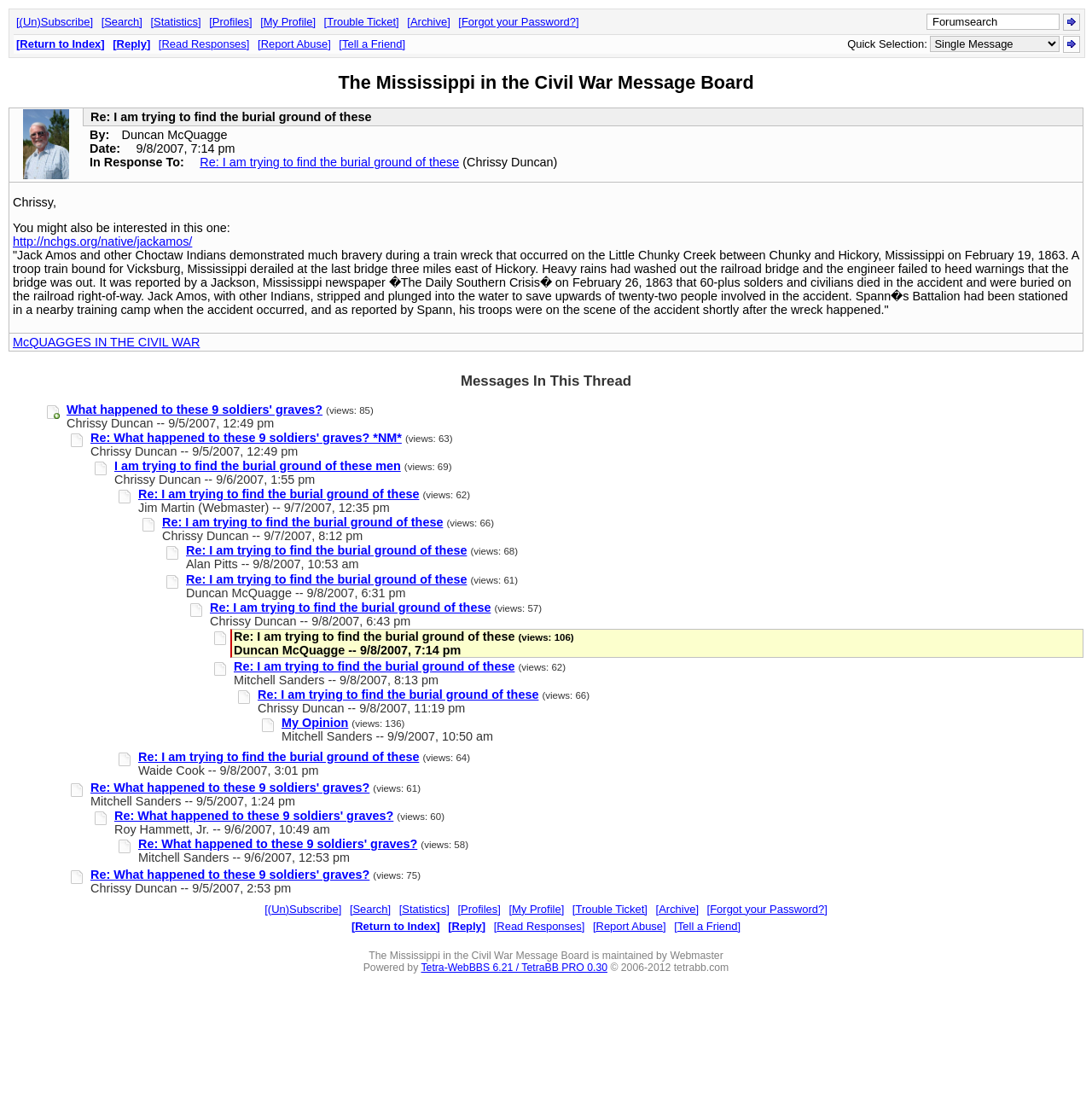Using the provided description Read Responses, find the bounding box coordinates for the UI element. Provide the coordinates in (top-left x, top-left y, bottom-right x, bottom-right y) format, ensuring all values are between 0 and 1.

[0.452, 0.841, 0.535, 0.853]